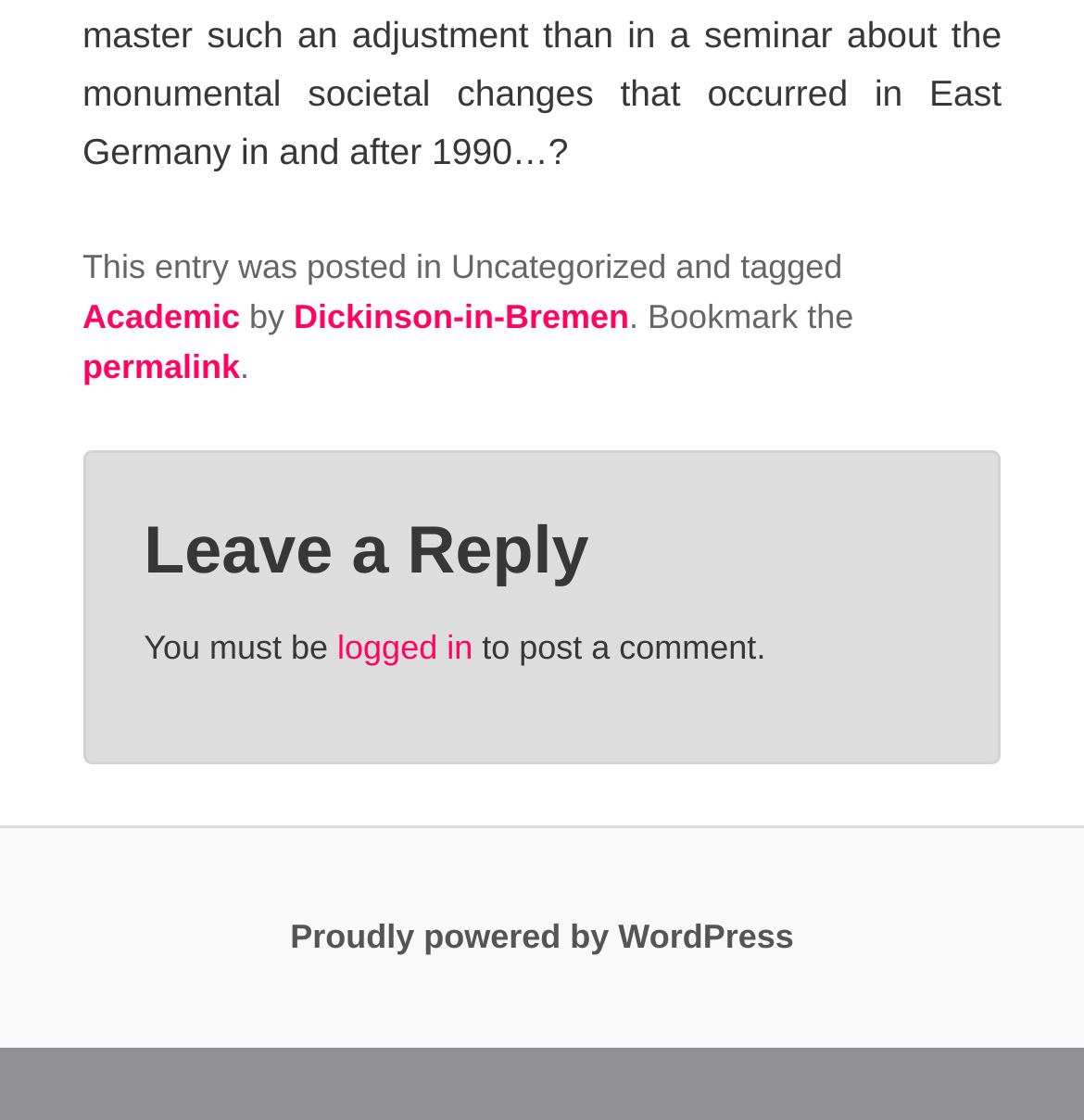What is the purpose of the section below the post?
Look at the image and respond with a one-word or short phrase answer.

Leave a Reply